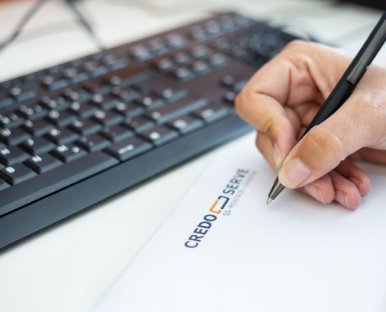Provide a comprehensive description of the image.

The image depicts a close-up view of a hand poised to write with a pen on a sheet of paper, which features the word "CREDO" prominently displayed alongside the logo of the company "SEFITE". In the background, a black keyboard is visible, suggesting an office environment that is conducive to work and communication. The scene evokes a sense of professionalism, emphasizing the act of note-taking or signing important documents, reflecting diligence and engagement in tasks that require attention to detail. The overall composition highlights a blend of traditional and modern work practices, with the pen and paper contrasting nicely against the digital keyboard.